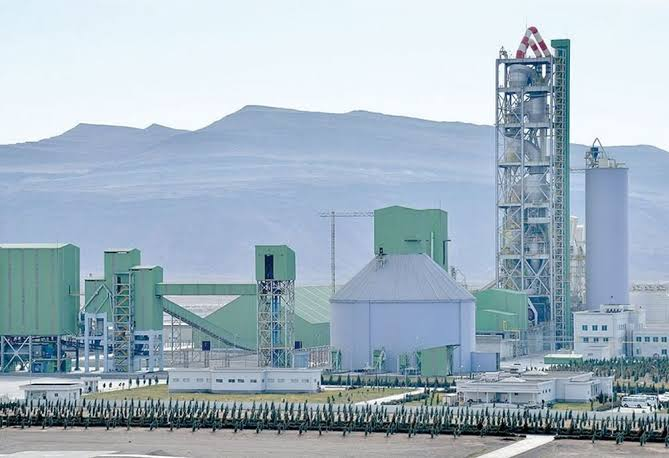Please answer the following question using a single word or phrase: 
How many tons of cement did the plant dispatch in 2023?

Over 107,000 tons